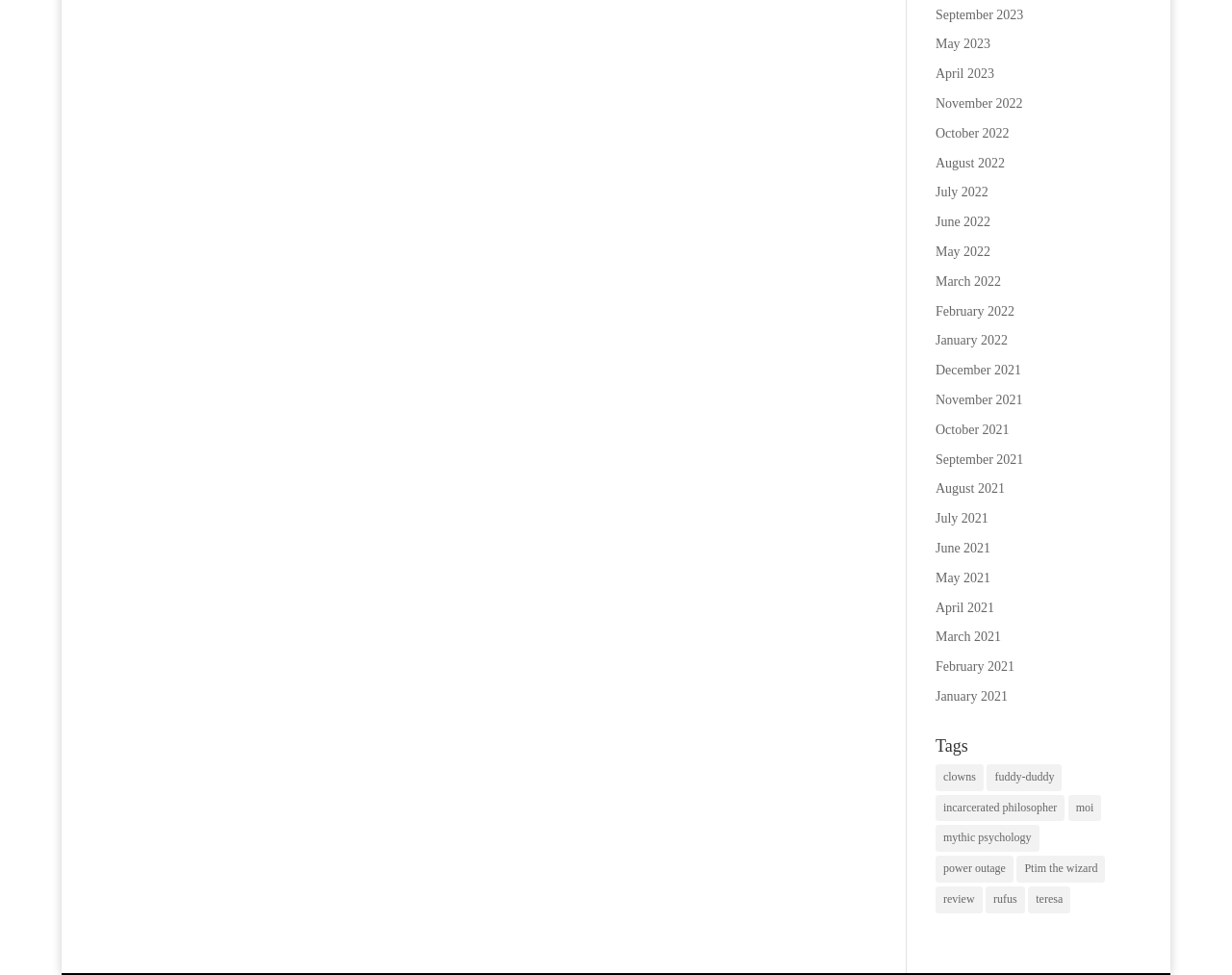Please identify the bounding box coordinates of the element's region that needs to be clicked to fulfill the following instruction: "Browse tags". The bounding box coordinates should consist of four float numbers between 0 and 1, i.e., [left, top, right, bottom].

[0.759, 0.756, 0.905, 0.784]